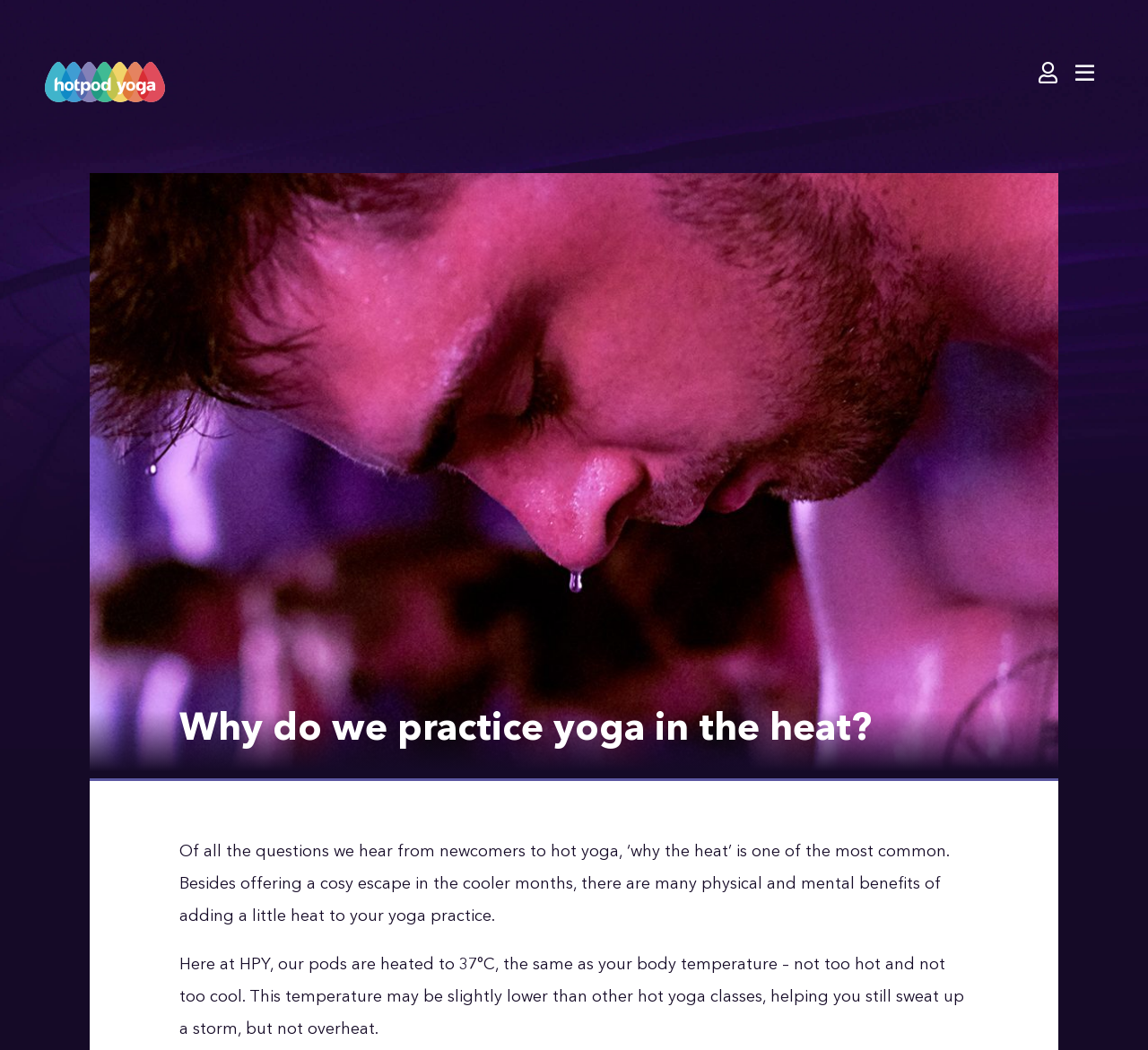What is the text above the 'SUBMIT' button?
Respond to the question with a single word or phrase according to the image.

Close